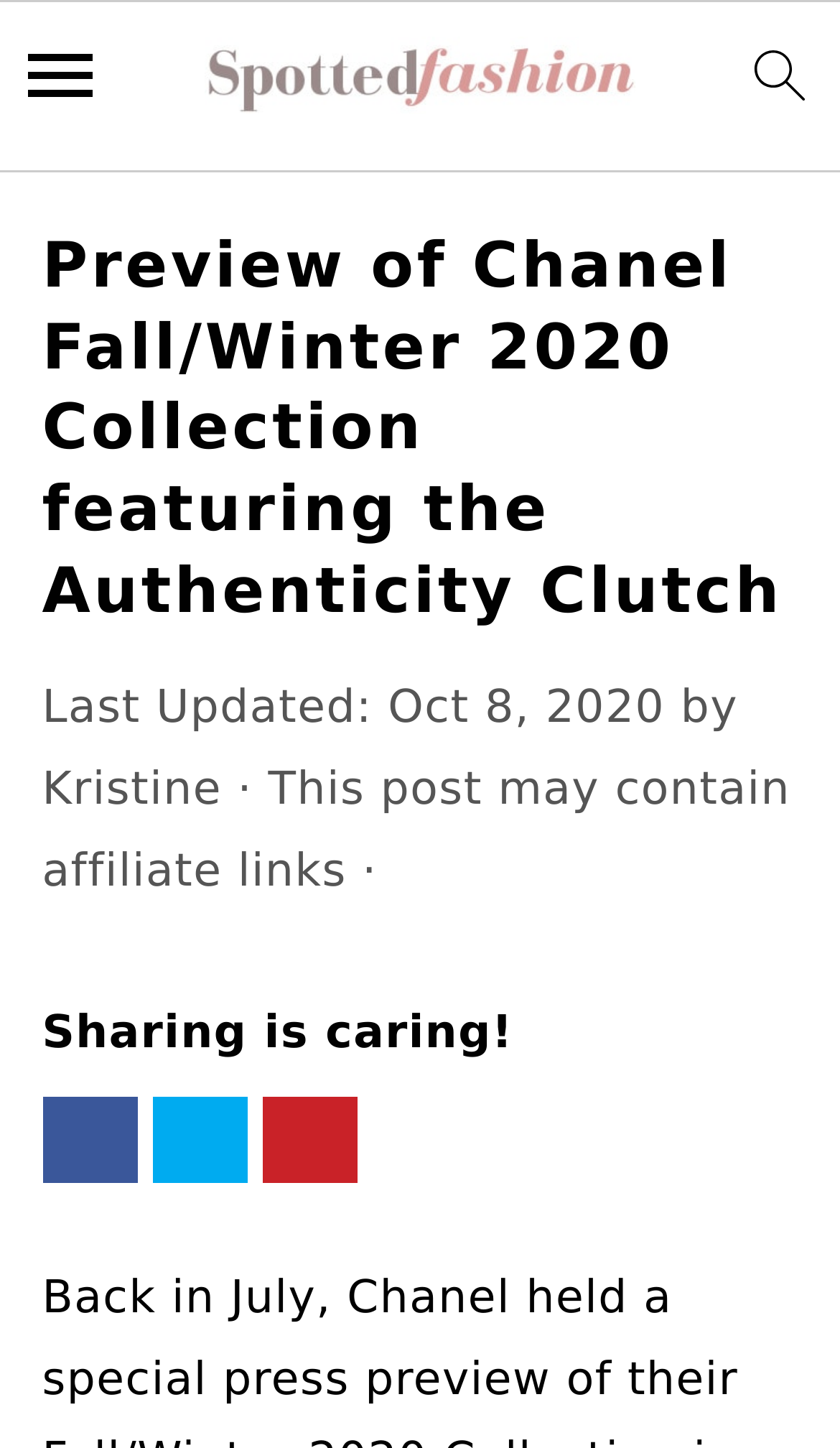Create a detailed narrative describing the layout and content of the webpage.

The webpage is about a preview of Chanel's Fall/Winter 2020 Collection featuring the Authenticity Clutch. At the top left corner, there are four links to skip to different sections of the page: primary navigation, main content, primary sidebar, and footer. Next to these links, there is a menu icon. 

On the top right side, there is a link to go to the homepage, accompanied by an image. On the far right side, there is a search icon, also accompanied by an image. 

Below these top elements, there is a header section that spans almost the entire width of the page. Within this section, there is a heading that displays the title of the webpage. Below the title, there is a line of text that shows the last updated date and the author's name, Kristine. 

Further down, there is a static text that says "Sharing is caring!" followed by three social media links to share the content on Facebook, Twitter, and Pinterest.